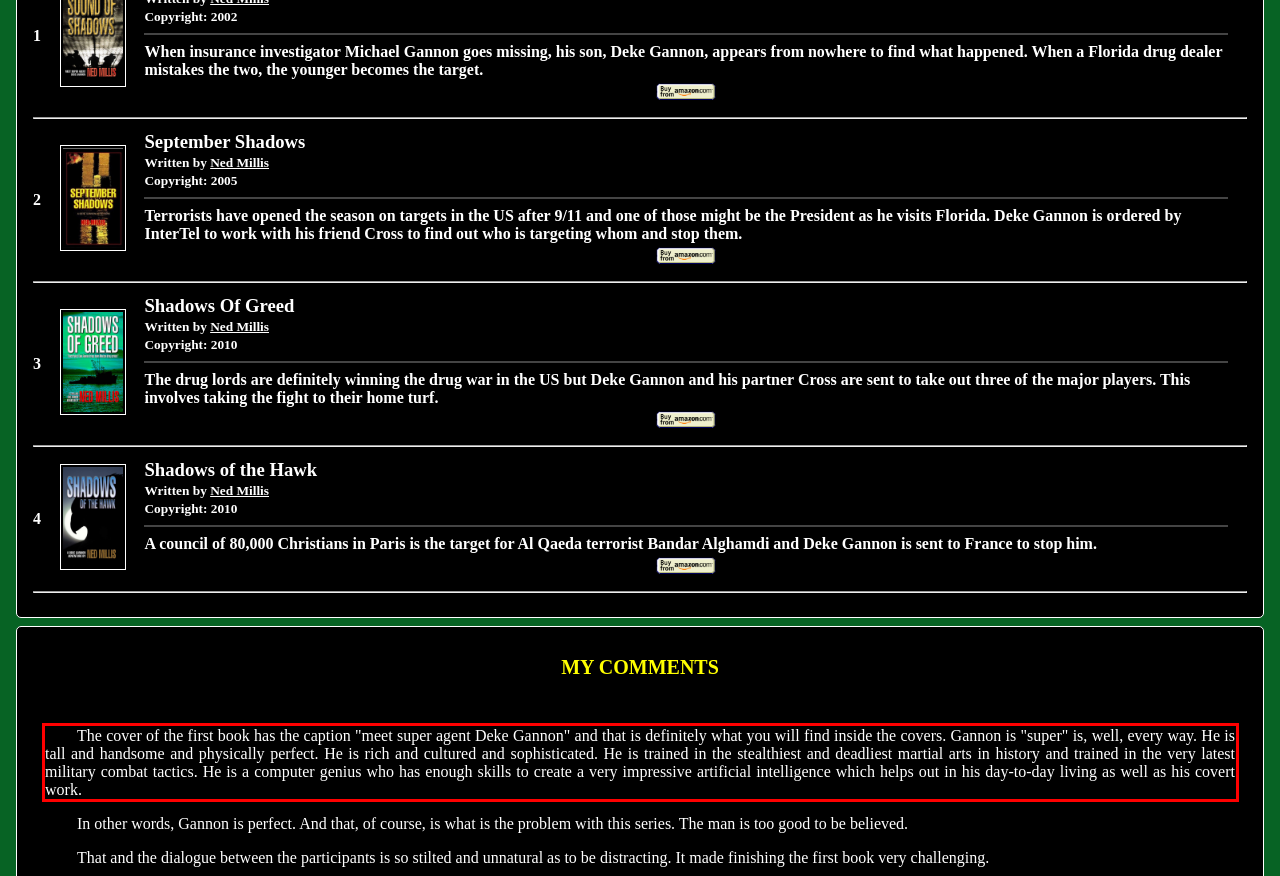Perform OCR on the text inside the red-bordered box in the provided screenshot and output the content.

The cover of the first book has the caption "meet super agent Deke Gannon" and that is definitely what you will find inside the covers. Gannon is "super" is, well, every way. He is tall and handsome and physically perfect. He is rich and cultured and sophisticated. He is trained in the stealthiest and deadliest martial arts in history and trained in the very latest military combat tactics. He is a computer genius who has enough skills to create a very impressive artificial intelligence which helps out in his day-to-day living as well as his covert work.